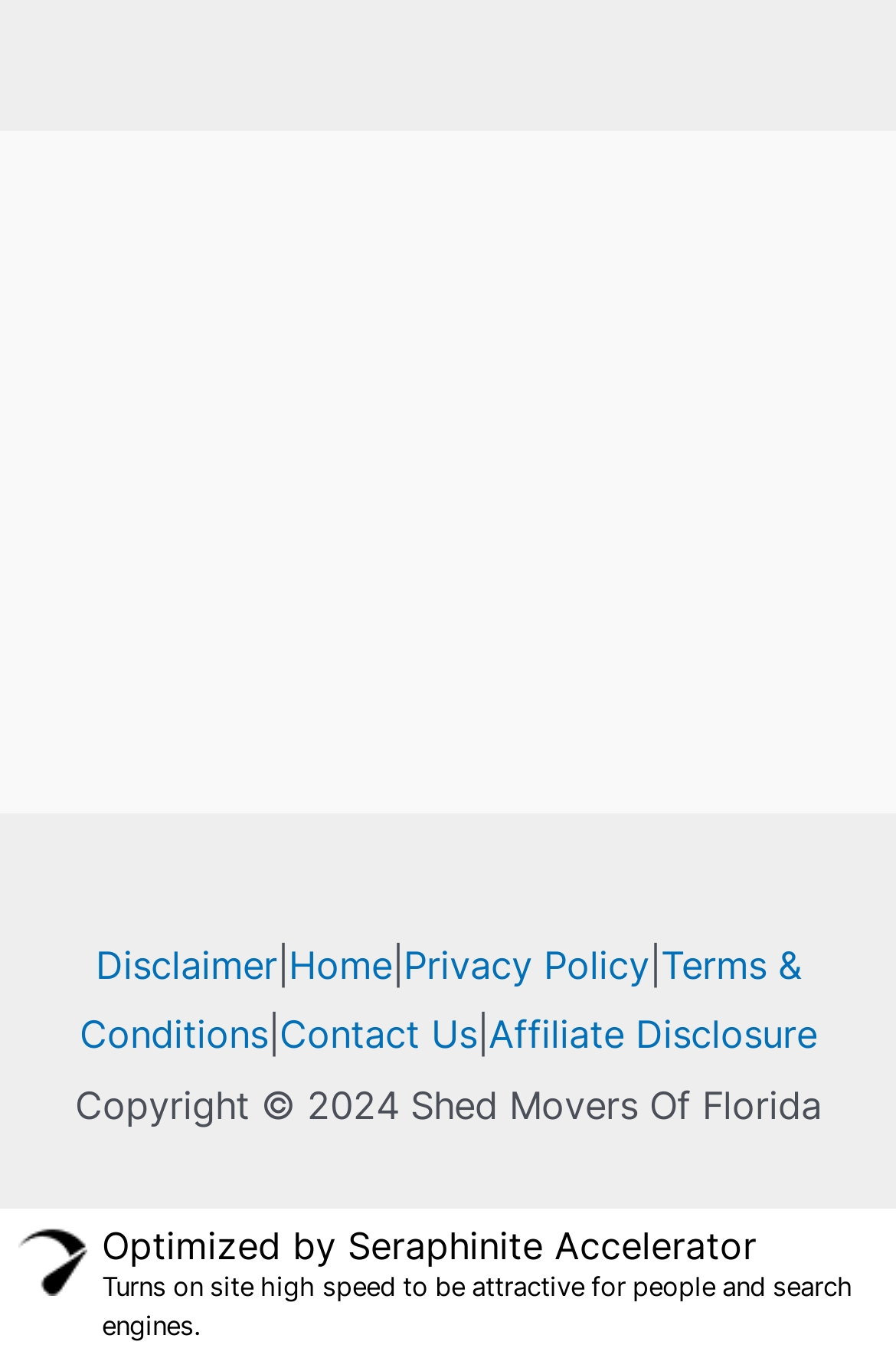Identify the bounding box coordinates of the section to be clicked to complete the task described by the following instruction: "check out shed homes". The coordinates should be four float numbers between 0 and 1, formatted as [left, top, right, bottom].

[0.051, 0.847, 0.297, 0.88]